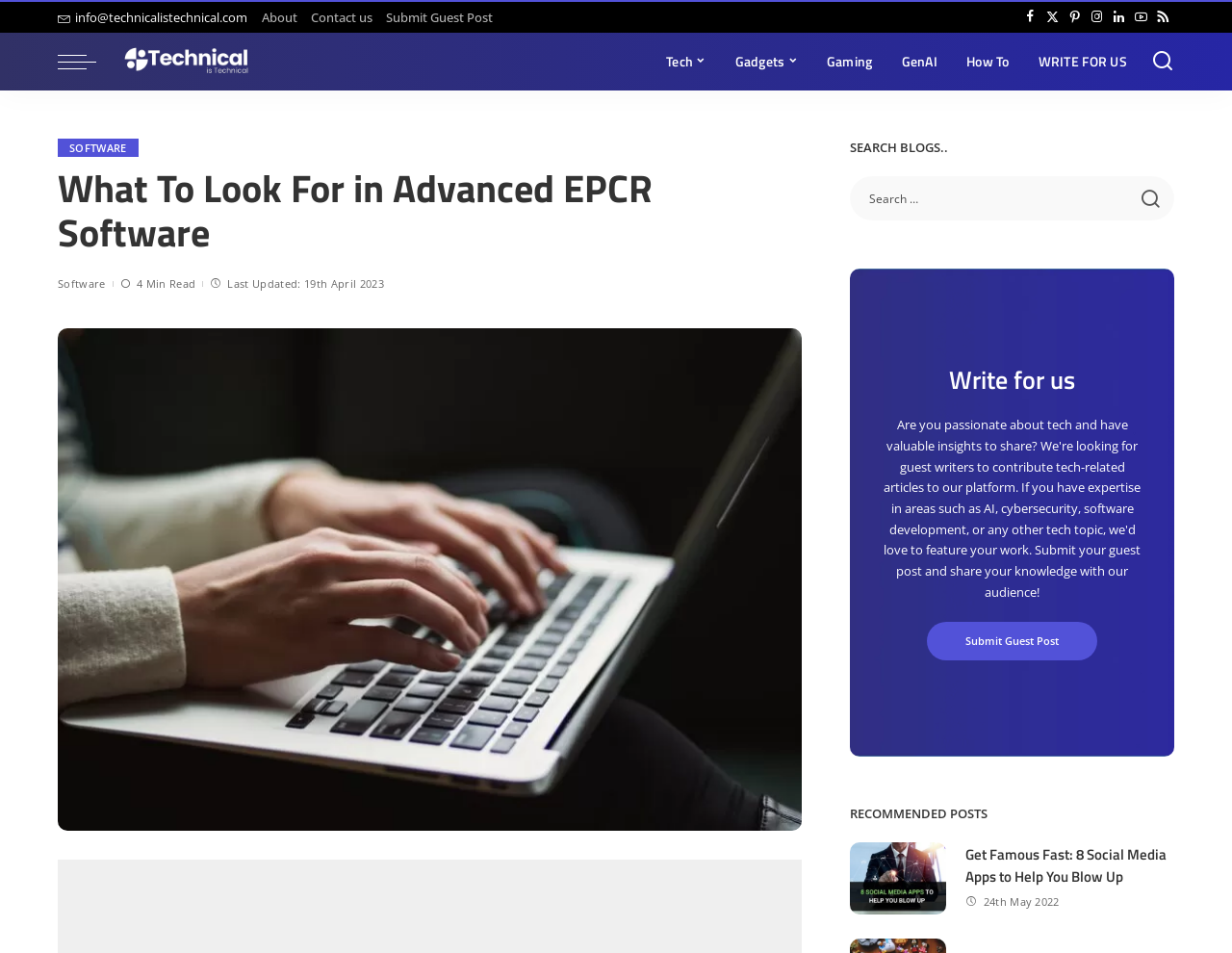What is the category of the post 'Get Famous Fast: 8 Social Media Apps to Help You Blow Up'?
Using the image as a reference, answer the question with a short word or phrase.

Software